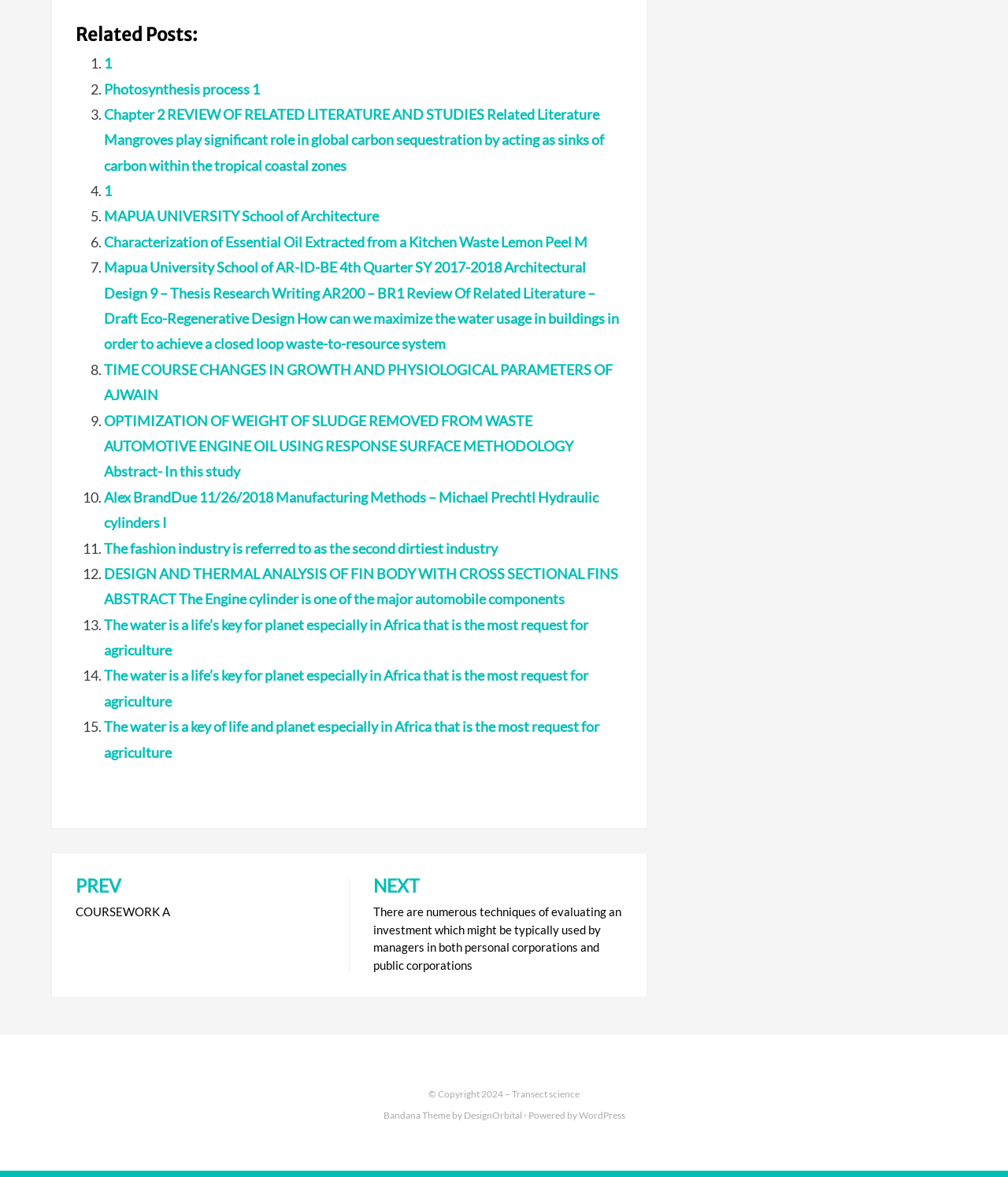What is the purpose of the navigation section at the bottom of the page?
Utilize the image to construct a detailed and well-explained answer.

The purpose of the navigation section at the bottom of the page is to provide links to navigate to previous and next posts, as indicated by the heading 'Post navigation'.